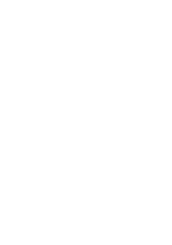Craft a thorough explanation of what is depicted in the image.

The image features a stylized representation of a maple leaf, which is a prominent national symbol of Canada. This graphic element is often associated with themes of nature, agriculture, and environmental stewardship. In the context of the webpage, it may signify discussions related to Canadian agricultural practices or initiatives, particularly in relation to biostimulants and their role in promoting sustainable farming. The incorporation of such symbols in agricultural literature highlights the connection between national identity and the importance of preserving the environment through innovative agricultural methods.